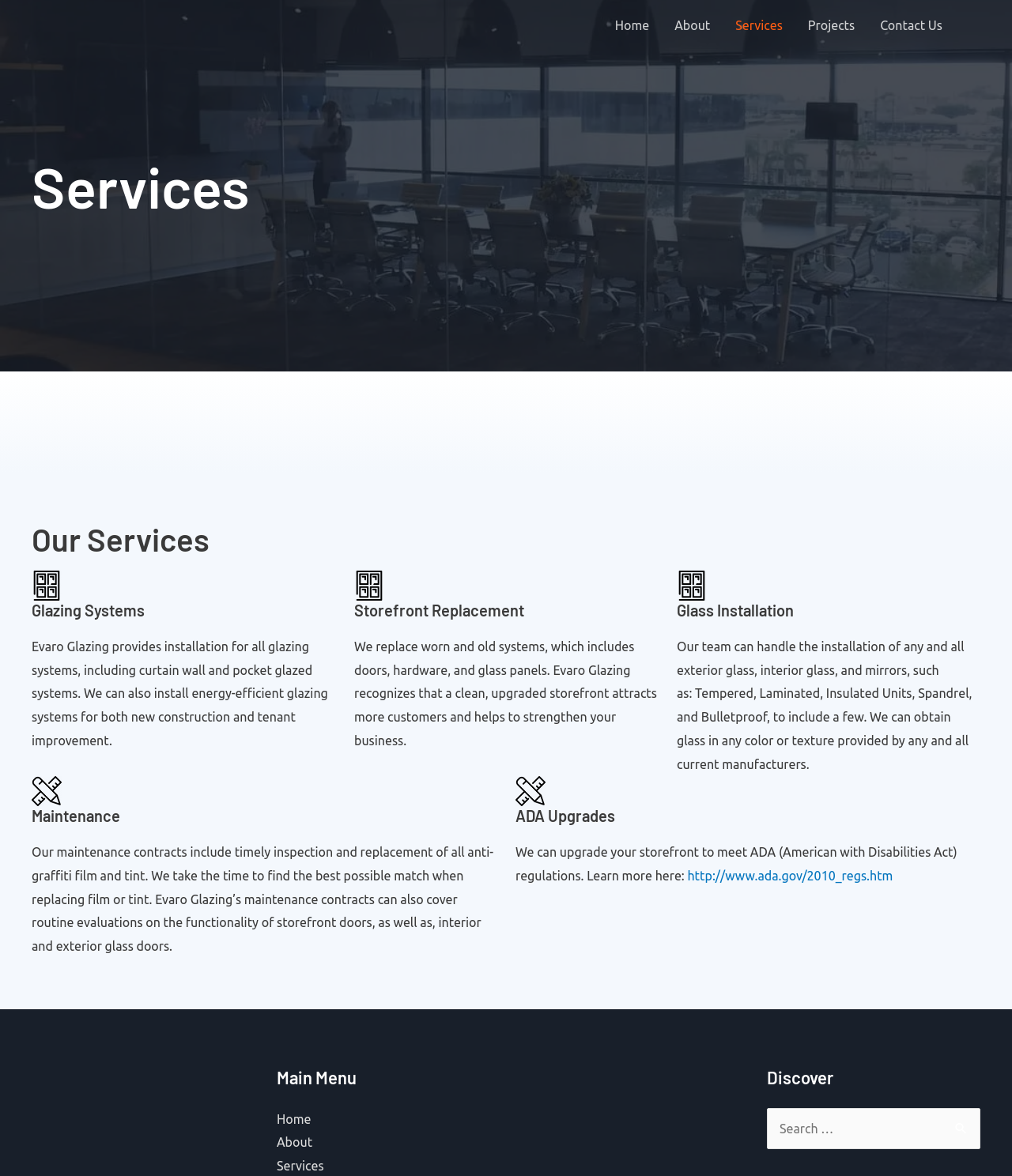Please find the bounding box coordinates of the section that needs to be clicked to achieve this instruction: "Add your comments".

None